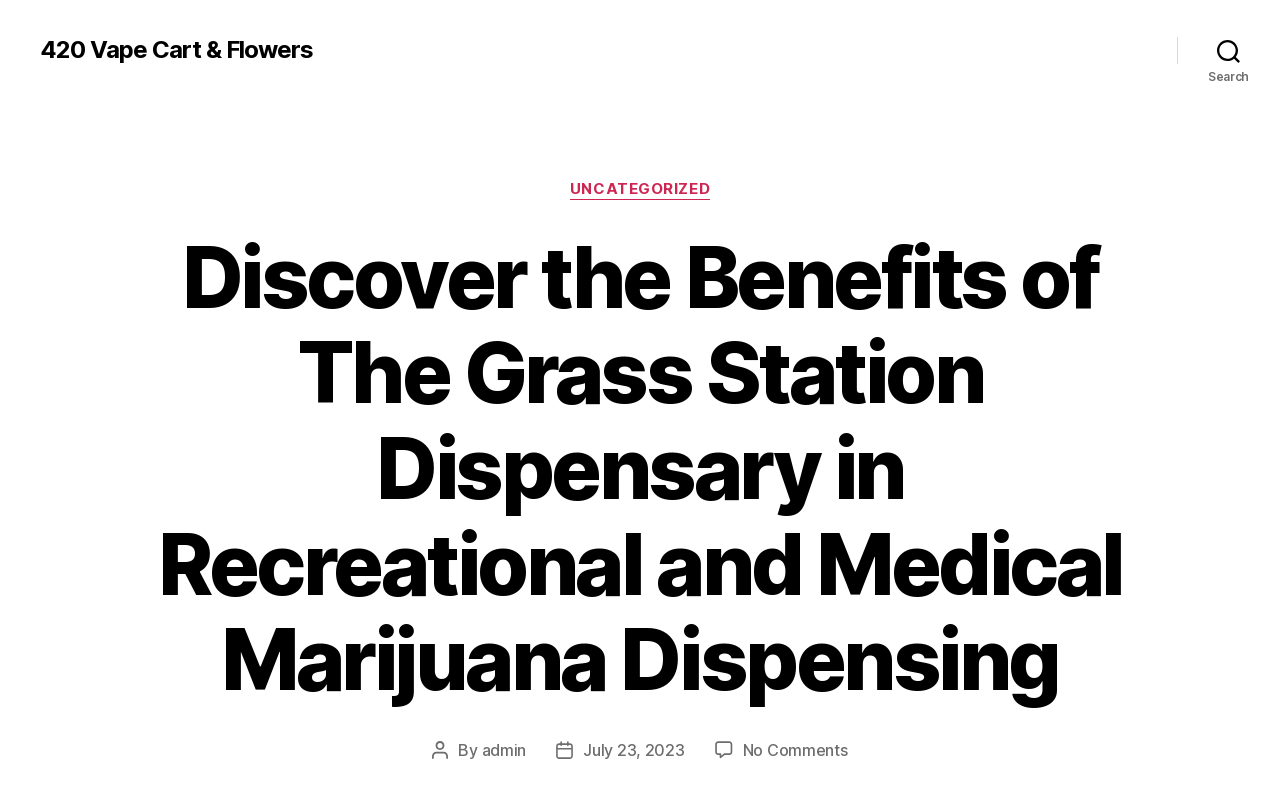Locate the bounding box for the described UI element: "420 Vape Cart & Flowers". Ensure the coordinates are four float numbers between 0 and 1, formatted as [left, top, right, bottom].

[0.031, 0.047, 0.245, 0.077]